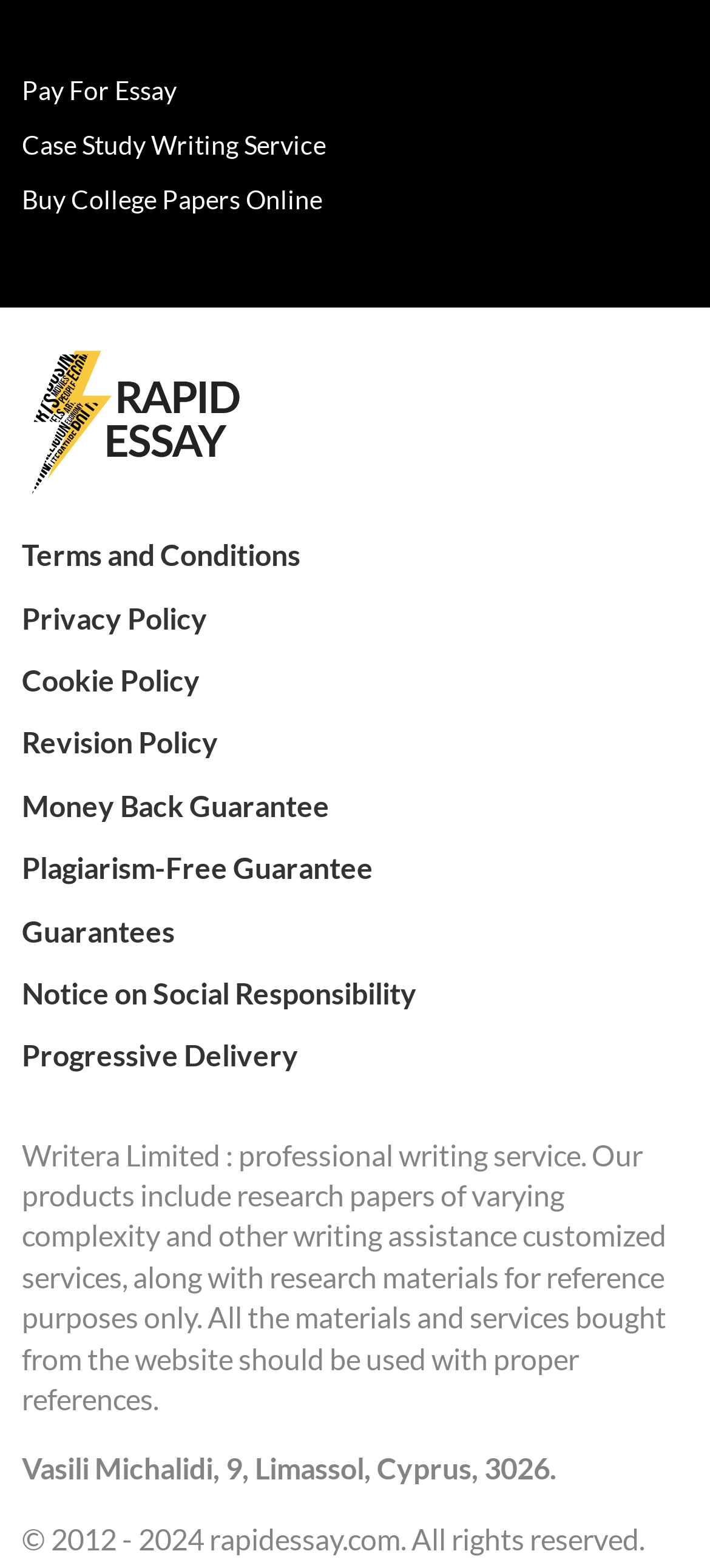Determine the coordinates of the bounding box for the clickable area needed to execute this instruction: "Learn about Money Back Guarantee".

[0.031, 0.501, 0.969, 0.541]